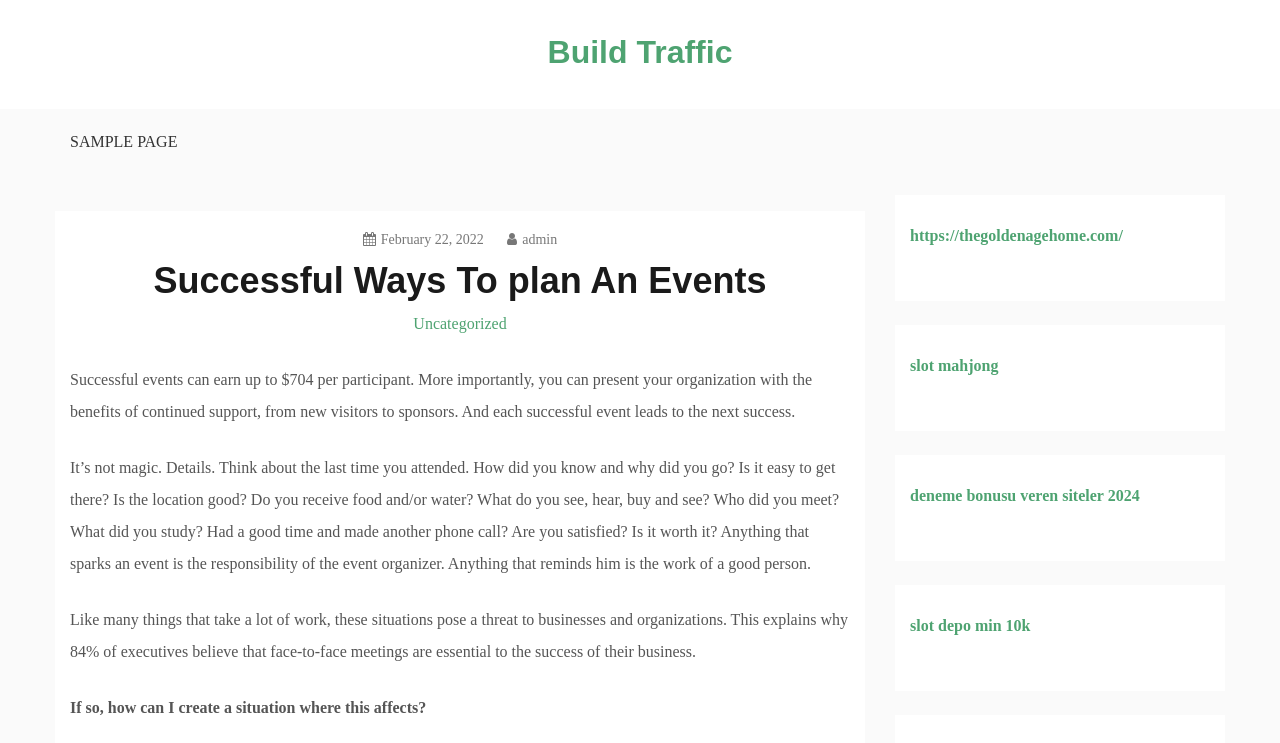Please locate and generate the primary heading on this webpage.

Successful Ways To plan An Events